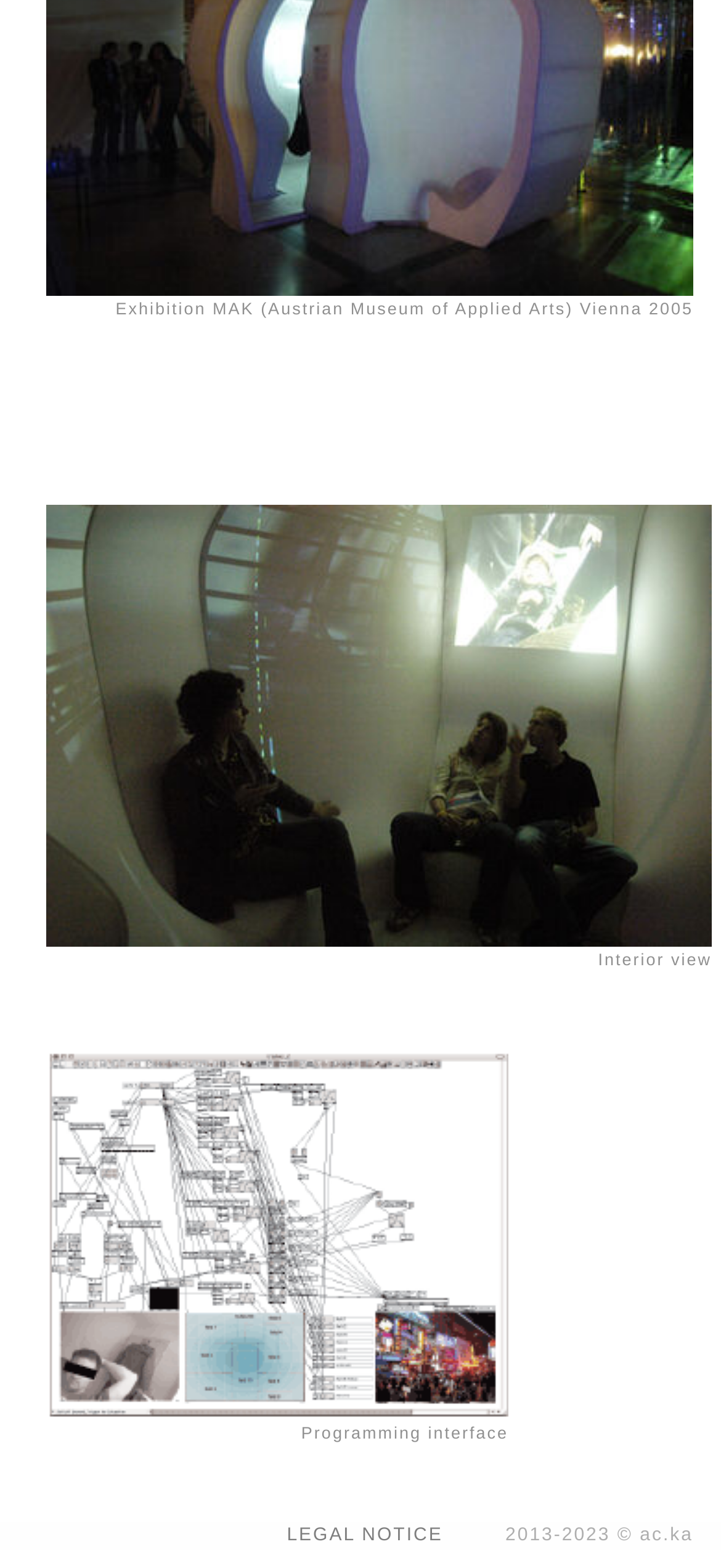What is the name of the museum mentioned?
Give a one-word or short-phrase answer derived from the screenshot.

MAK